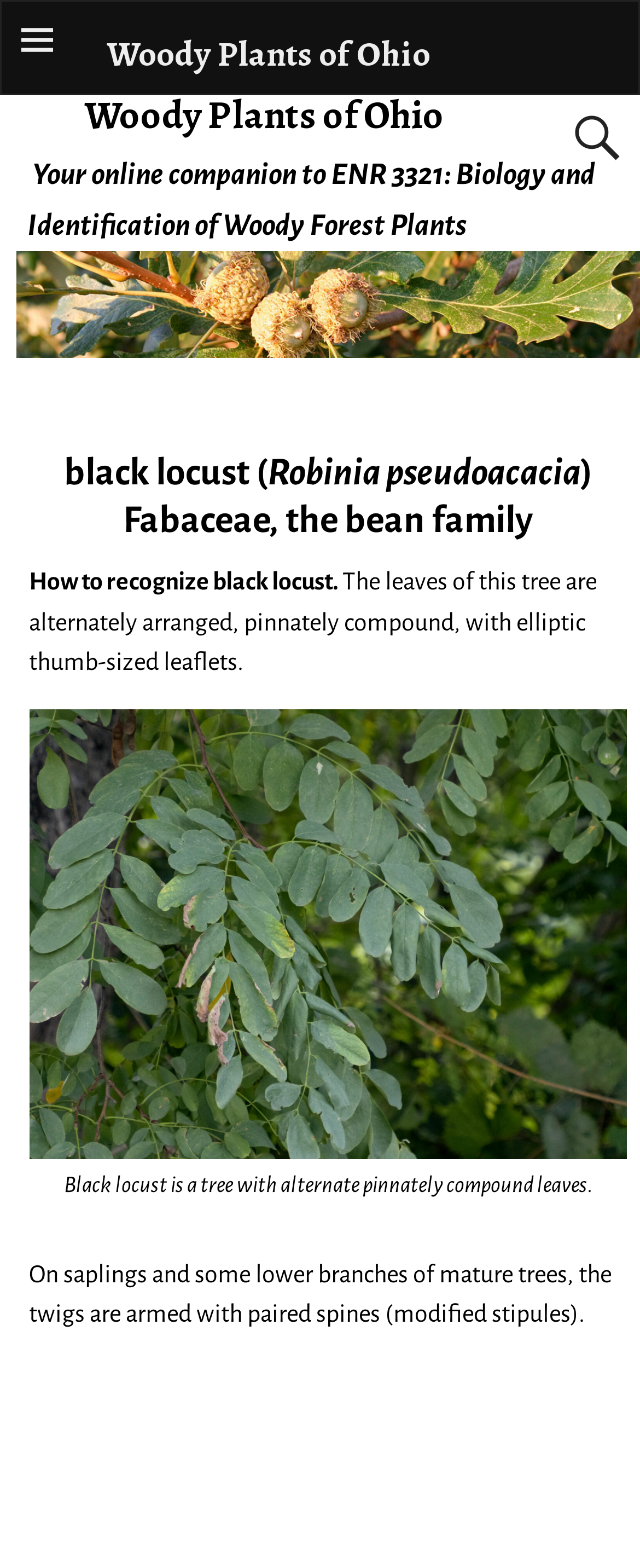Construct a comprehensive description capturing every detail on the webpage.

The webpage is about the black locust tree, specifically its identification and biology. At the top, there is a heading that reads "Woody Plants of Ohio" which is also a link. Below this heading, there is a search bar located at the top right corner of the page. 

Further down, there is another heading that describes the purpose of the webpage, which is to serve as an online companion to a course on the biology and identification of woody forest plants. 

The main content of the webpage is focused on the black locust tree. There is a heading that reads "black locust (Robinia pseudoacacia) Fabaceae, the bean family" followed by a series of paragraphs and an image. The first paragraph is titled "How to recognize black locust." The following paragraphs describe the characteristics of the tree's leaves, stating that they are alternately arranged, pinnately compound, and have elliptic thumb-sized leaflets. 

Below these paragraphs, there is an image of the black locust tree, which is described by a caption. Further down, there is another paragraph that summarizes the key characteristics of the tree, stating that it has alternate pinnately compound leaves. The final paragraph describes the twigs of the tree, noting that they are armed with paired spines on saplings and some lower branches of mature trees.